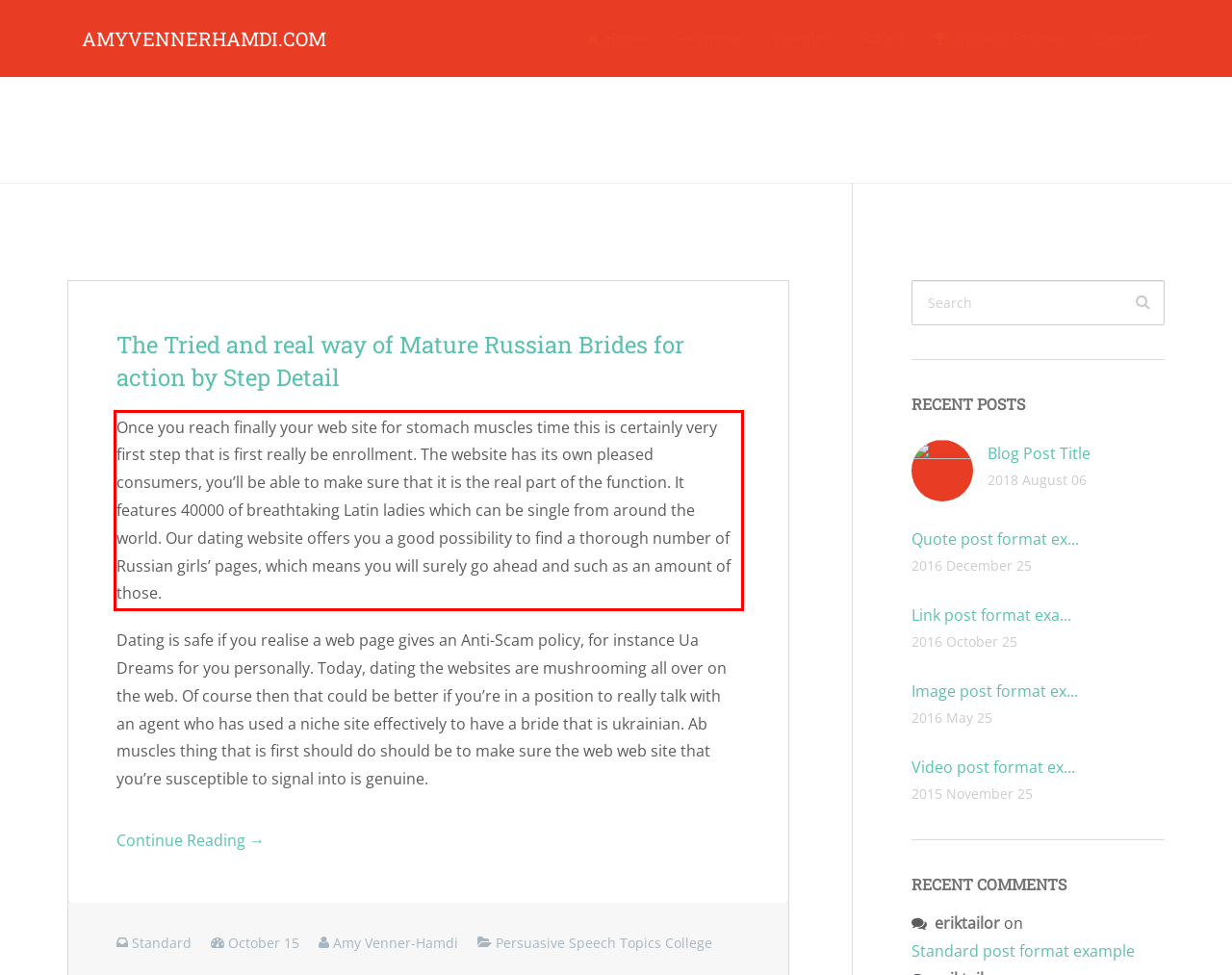Using the provided screenshot, read and generate the text content within the red-bordered area.

Once you reach finally your web site for stomach muscles time this is certainly very first step that is first really be enrollment. The website has its own pleased consumers, you’ll be able to make sure that it is the real part of the function. It features 40000 of breathtaking Latin ladies which can be single from around the world. Our dating website offers you a good possibility to find a thorough number of Russian girls’ pages, which means you will surely go ahead and such as an amount of those.